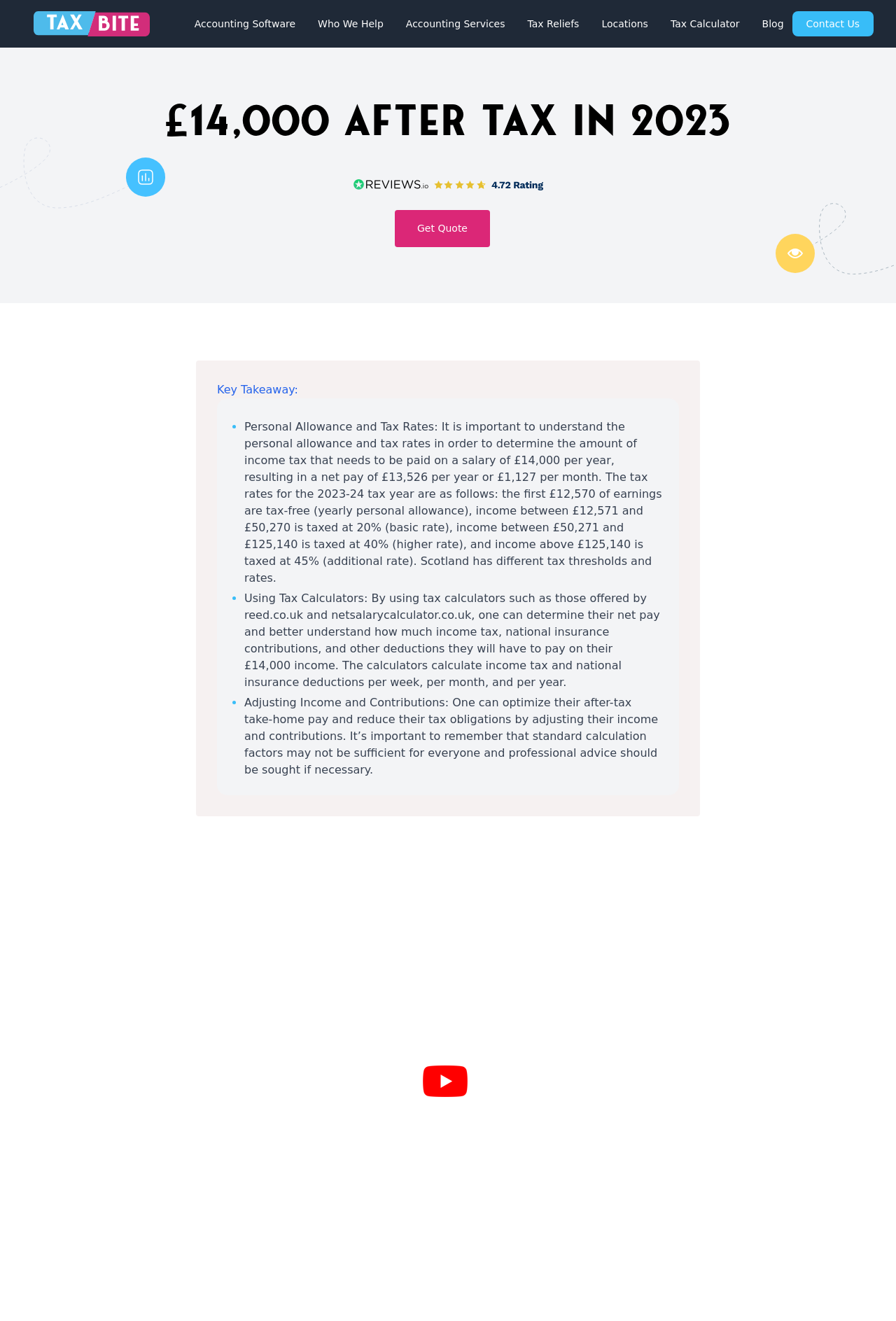Please identify the bounding box coordinates of the element's region that should be clicked to execute the following instruction: "Read the blog". The bounding box coordinates must be four float numbers between 0 and 1, i.e., [left, top, right, bottom].

[0.85, 0.013, 0.875, 0.023]